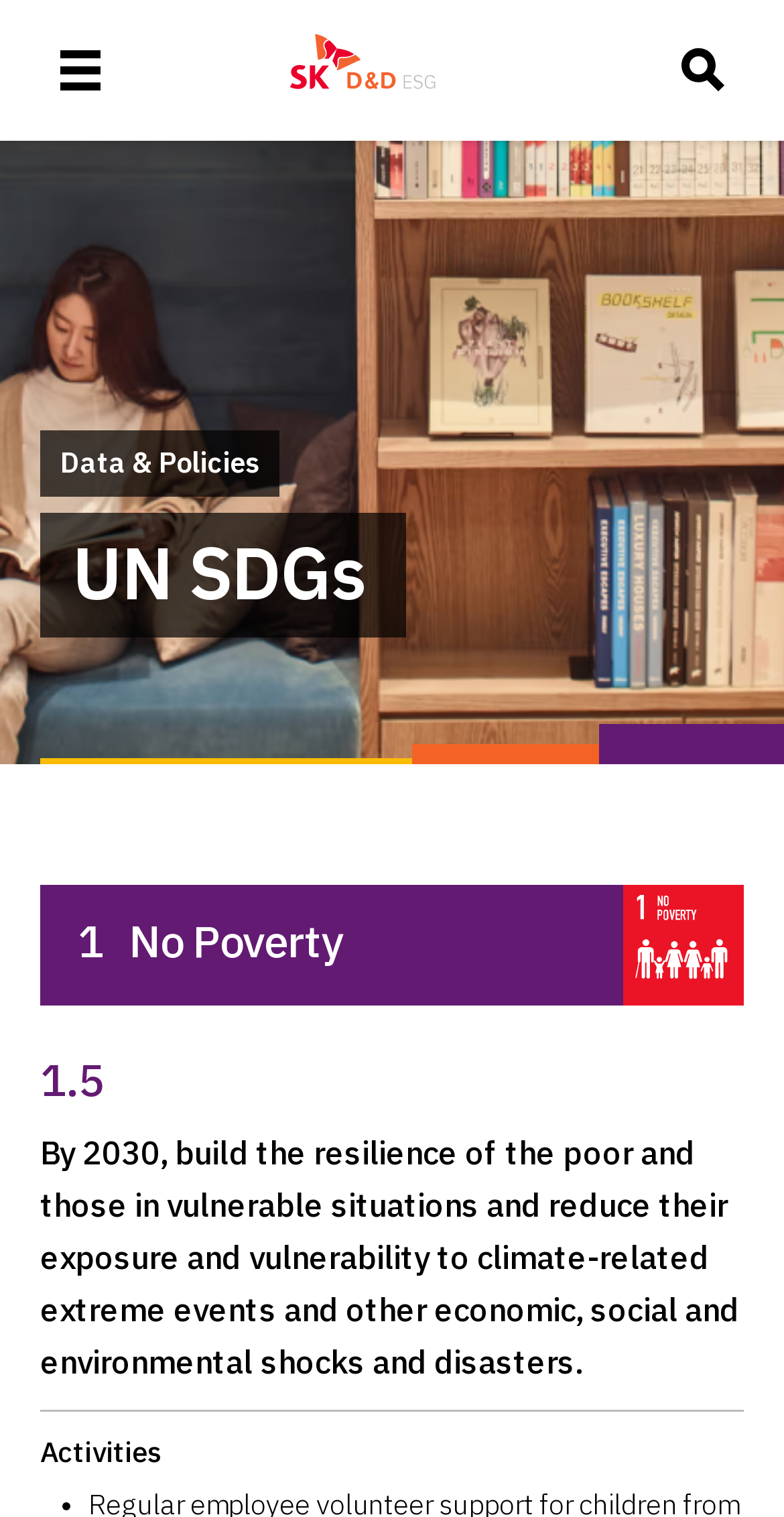Using the provided description Publications for Program Administrators, find the bounding box coordinates for the UI element. Provide the coordinates in (top-left x, top-left y, bottom-right x, bottom-right y) format, ensuring all values are between 0 and 1.

None